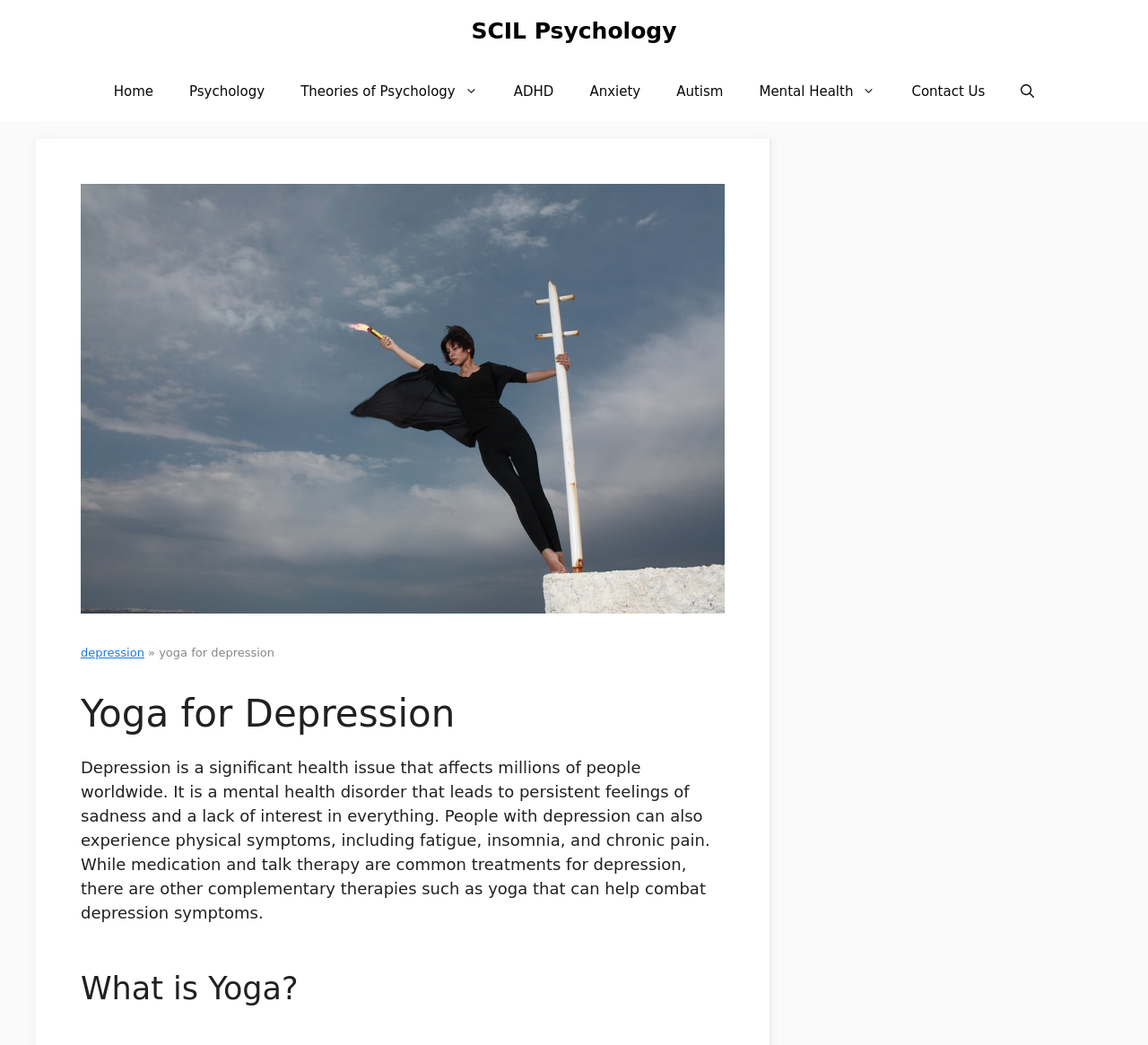Respond with a single word or phrase to the following question:
What is the section below the navigation bar about?

Content related to yoga for depression